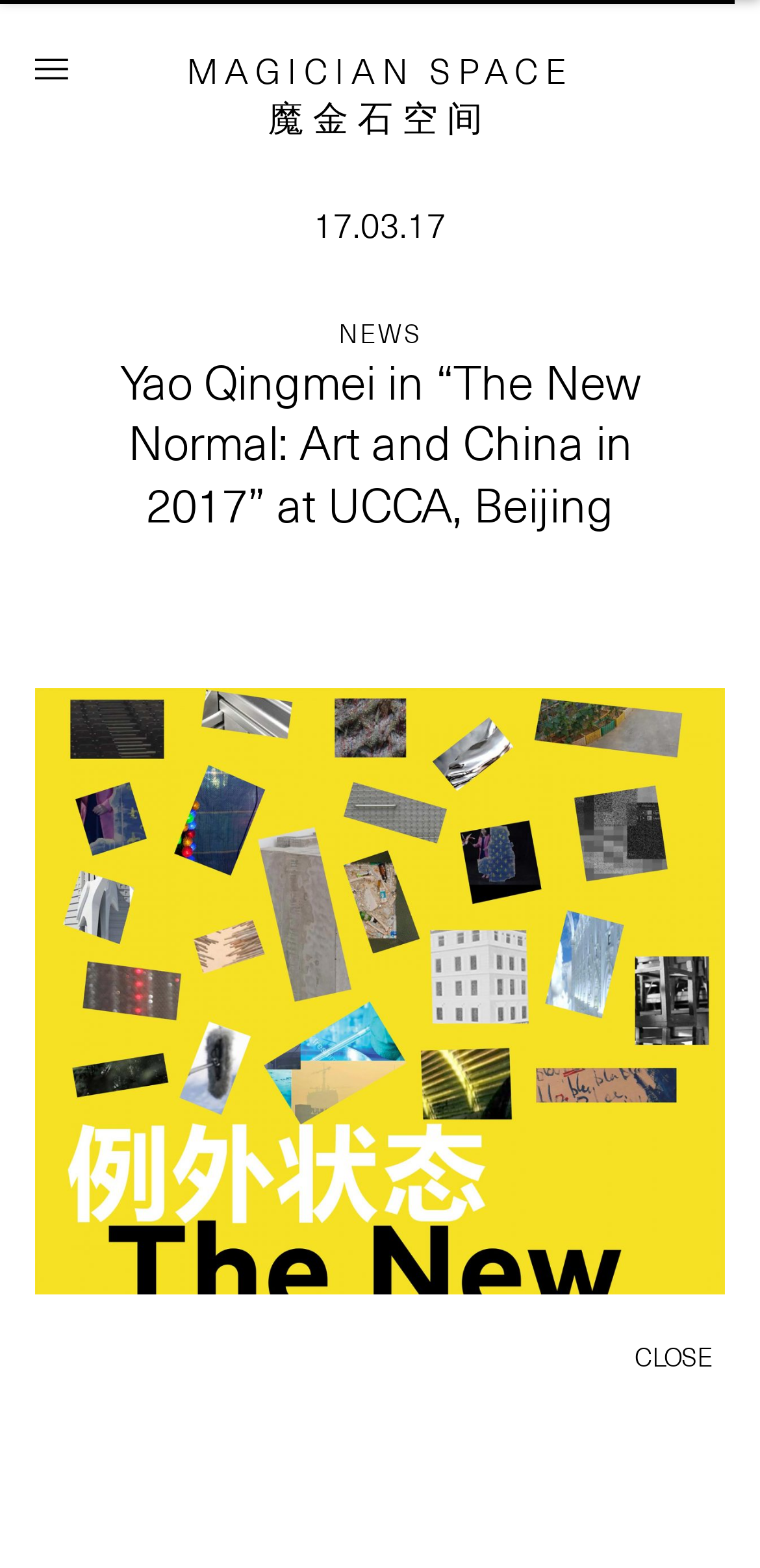Identify and provide the text of the main header on the webpage.

MAGICIAN SPACE
魔金石空间